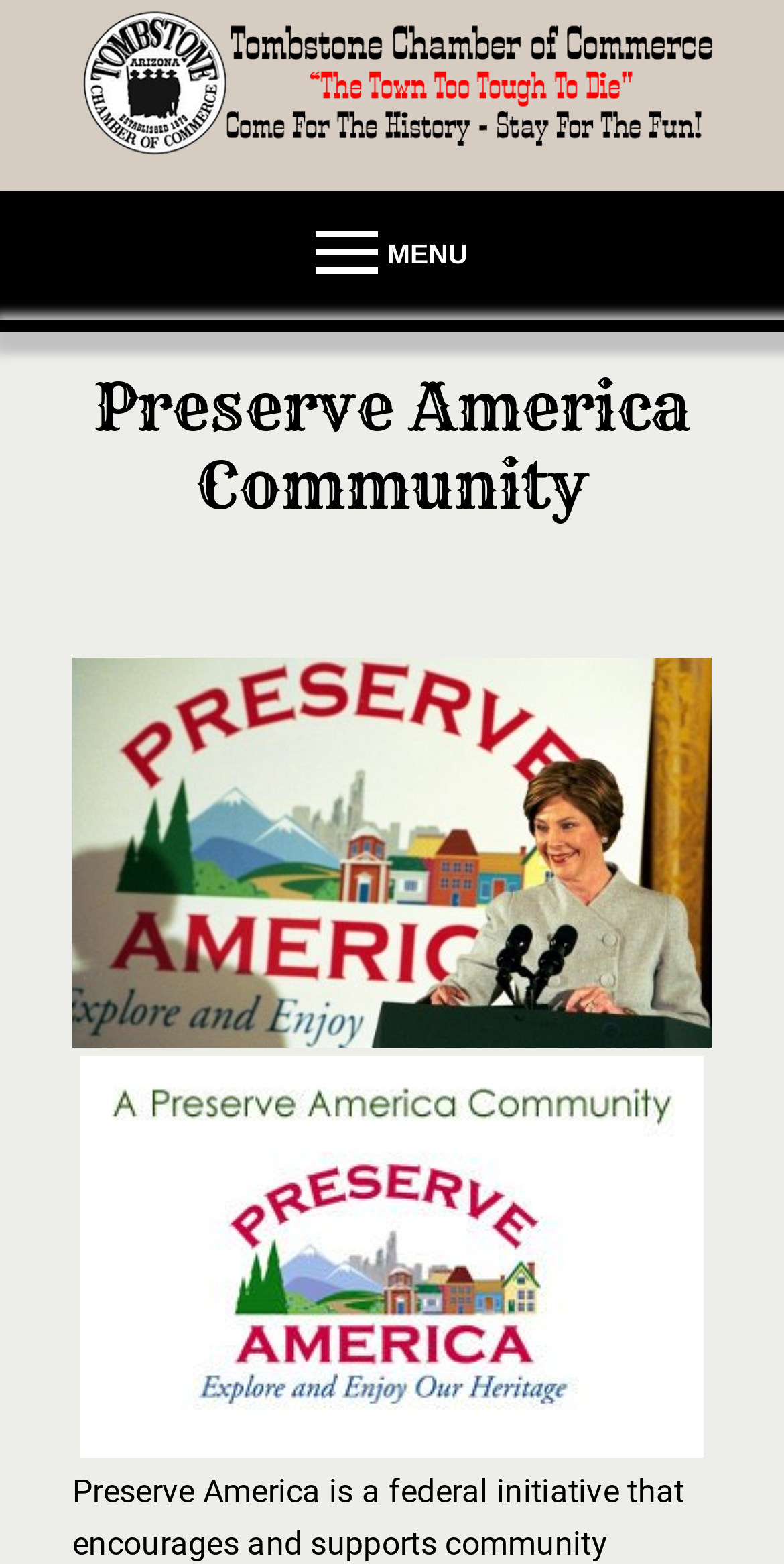Identify the bounding box coordinates for the UI element described as: "Menu". The coordinates should be provided as four floats between 0 and 1: [left, top, right, bottom].

[0.35, 0.137, 0.65, 0.19]